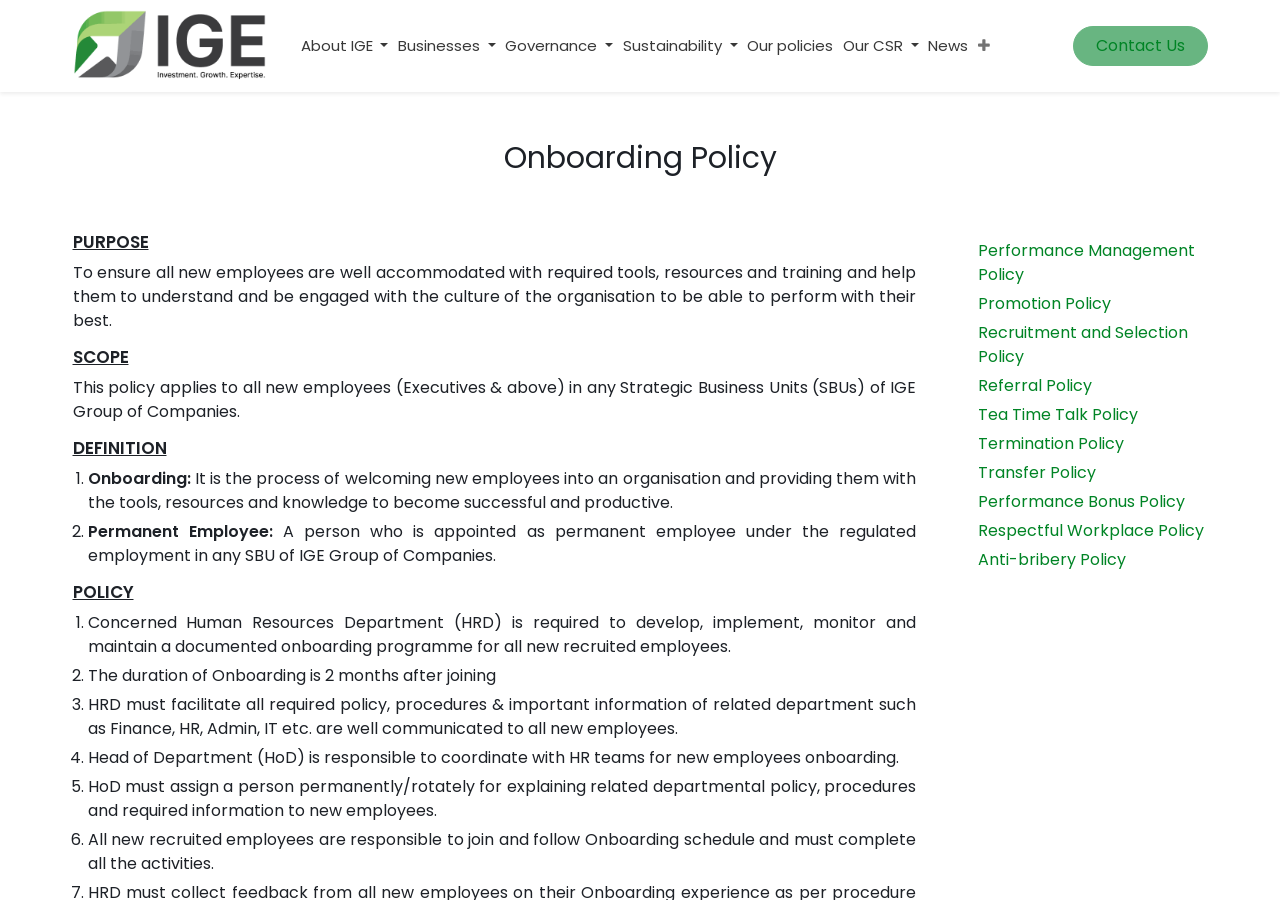What is the purpose of the onboarding policy?
Give a detailed response to the question by analyzing the screenshot.

The purpose of the onboarding policy is to ensure all new employees are well accommodated with required tools, resources, and training and help them to understand and be engaged with the culture of the organisation to be able to perform with their best, as stated in the policy description.